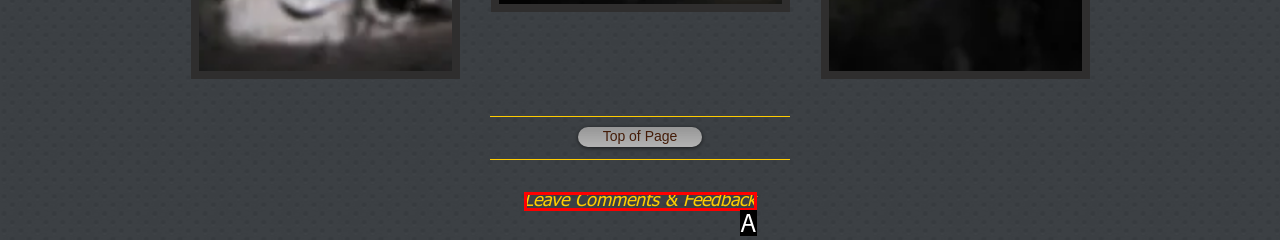Tell me which one HTML element best matches the description: Leave Comments & Feedback
Answer with the option's letter from the given choices directly.

A